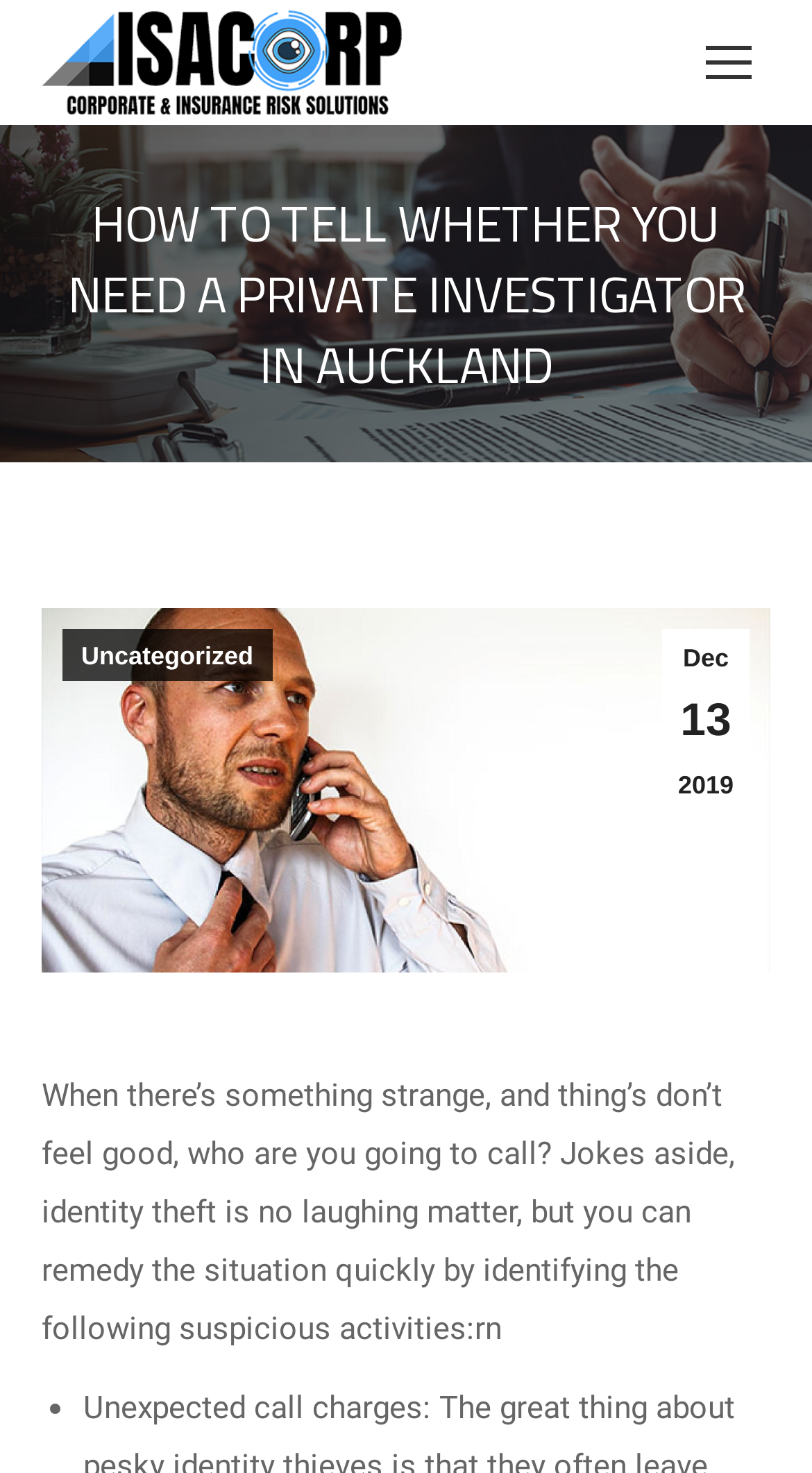Identify and generate the primary title of the webpage.

HOW TO TELL WHETHER YOU NEED A PRIVATE INVESTIGATOR IN AUCKLAND